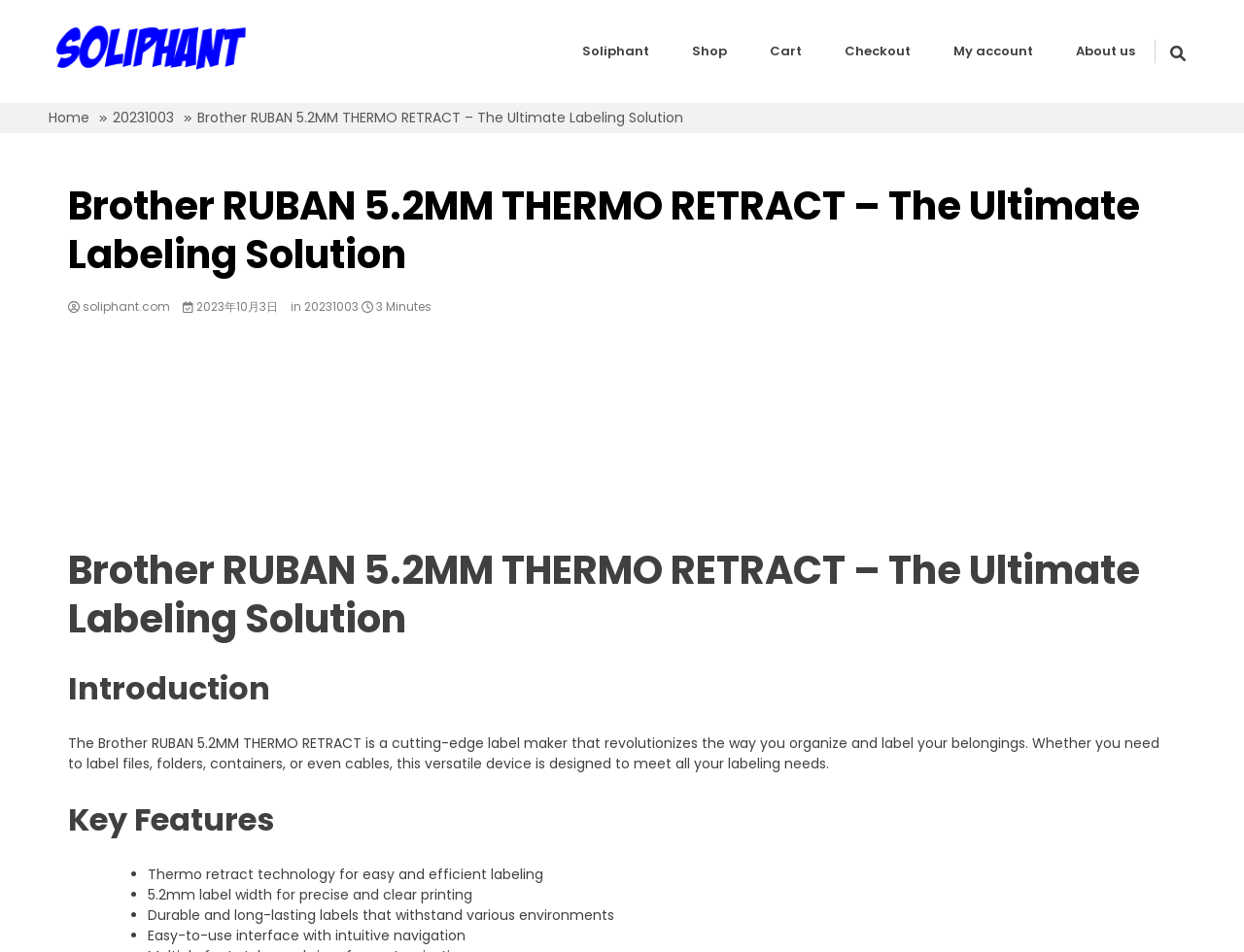Identify the bounding box coordinates of the part that should be clicked to carry out this instruction: "Go to the 'Shop' page".

[0.541, 0.029, 0.6, 0.08]